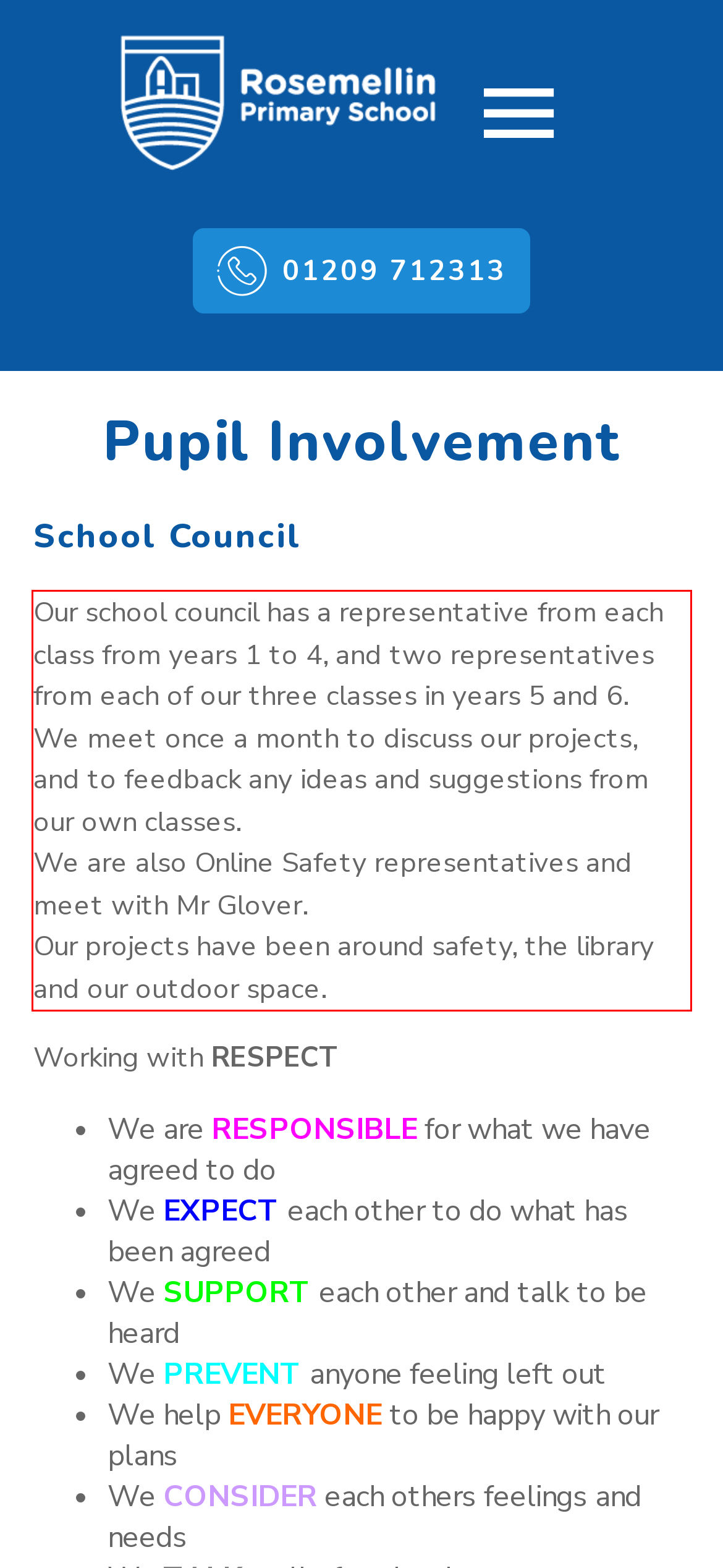You are provided with a screenshot of a webpage containing a red bounding box. Please extract the text enclosed by this red bounding box.

Our school council has a representative from each class from years 1 to 4, and two representatives from each of our three classes in years 5 and 6. We meet once a month to discuss our projects, and to feedback any ideas and suggestions from our own classes. We are also Online Safety representatives and meet with Mr Glover. Our projects have been around safety, the library and our outdoor space.